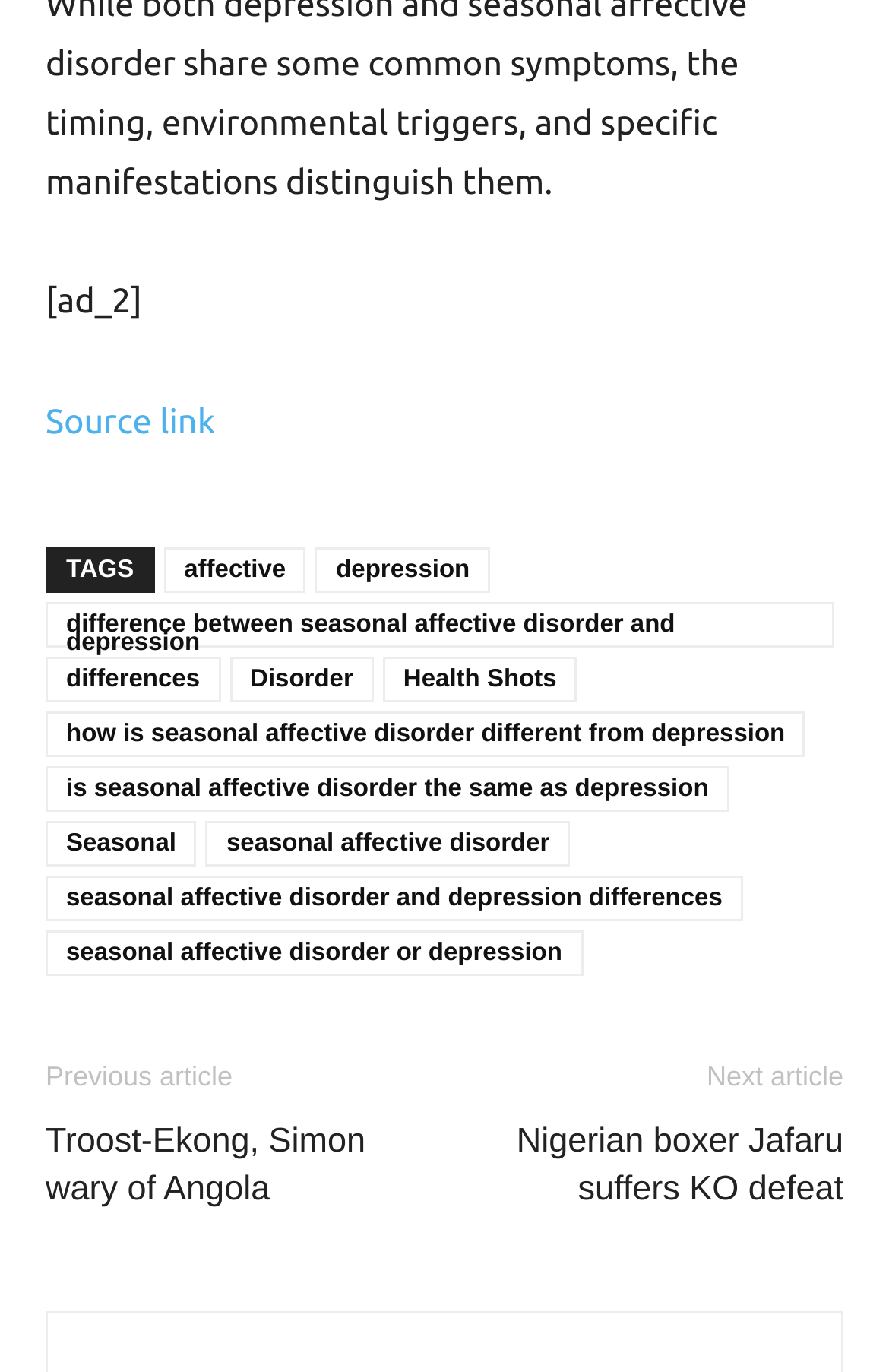Please find the bounding box coordinates of the element's region to be clicked to carry out this instruction: "Read the article about Troost-Ekong and Simon wary of Angola".

[0.051, 0.814, 0.5, 0.884]